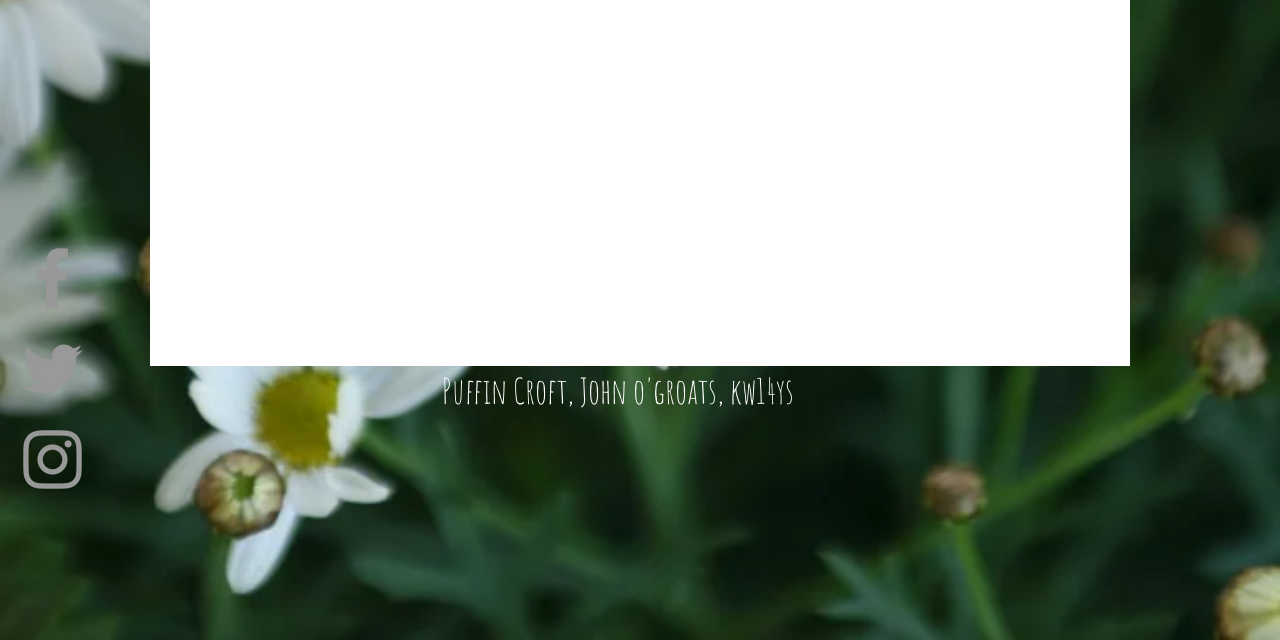Identify the bounding box coordinates for the UI element mentioned here: "Puffin Croft, John o'groats, kw14ys". Provide the coordinates as four float values between 0 and 1, i.e., [left, top, right, bottom].

[0.345, 0.572, 0.62, 0.649]